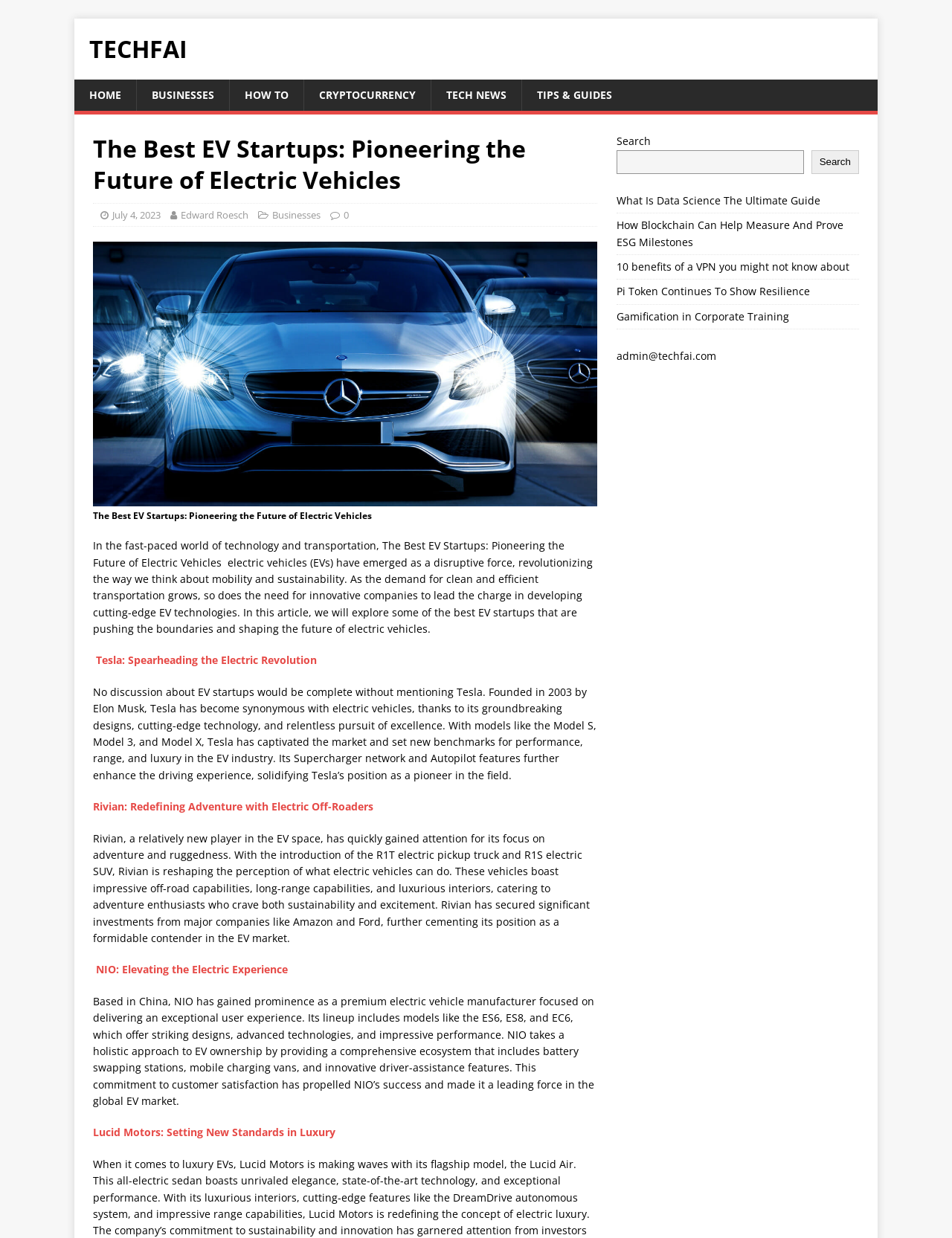Specify the bounding box coordinates of the area to click in order to follow the given instruction: "Explore Rivian: Redefining Adventure with Electric Off-Roaders."

[0.098, 0.646, 0.392, 0.657]